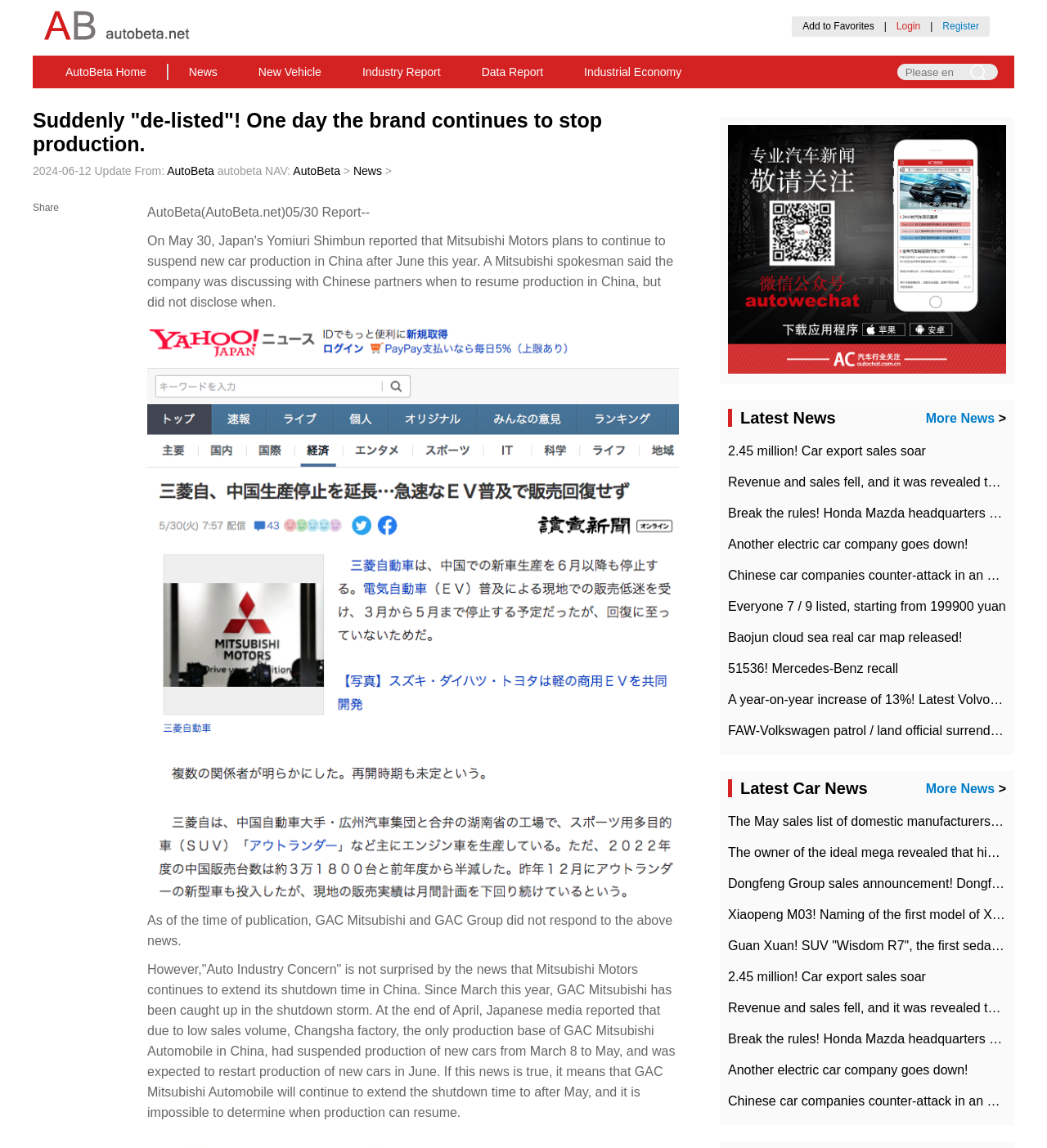How many news links are displayed in the 'Latest News' section?
Answer the question with as much detail as possible.

The 'Latest News' section is located at the bottom of the webpage and contains 5 news links with titles such as '2.45 million! Car export sales soar' and 'Break the rules! Honda Mazda headquarters checked'.